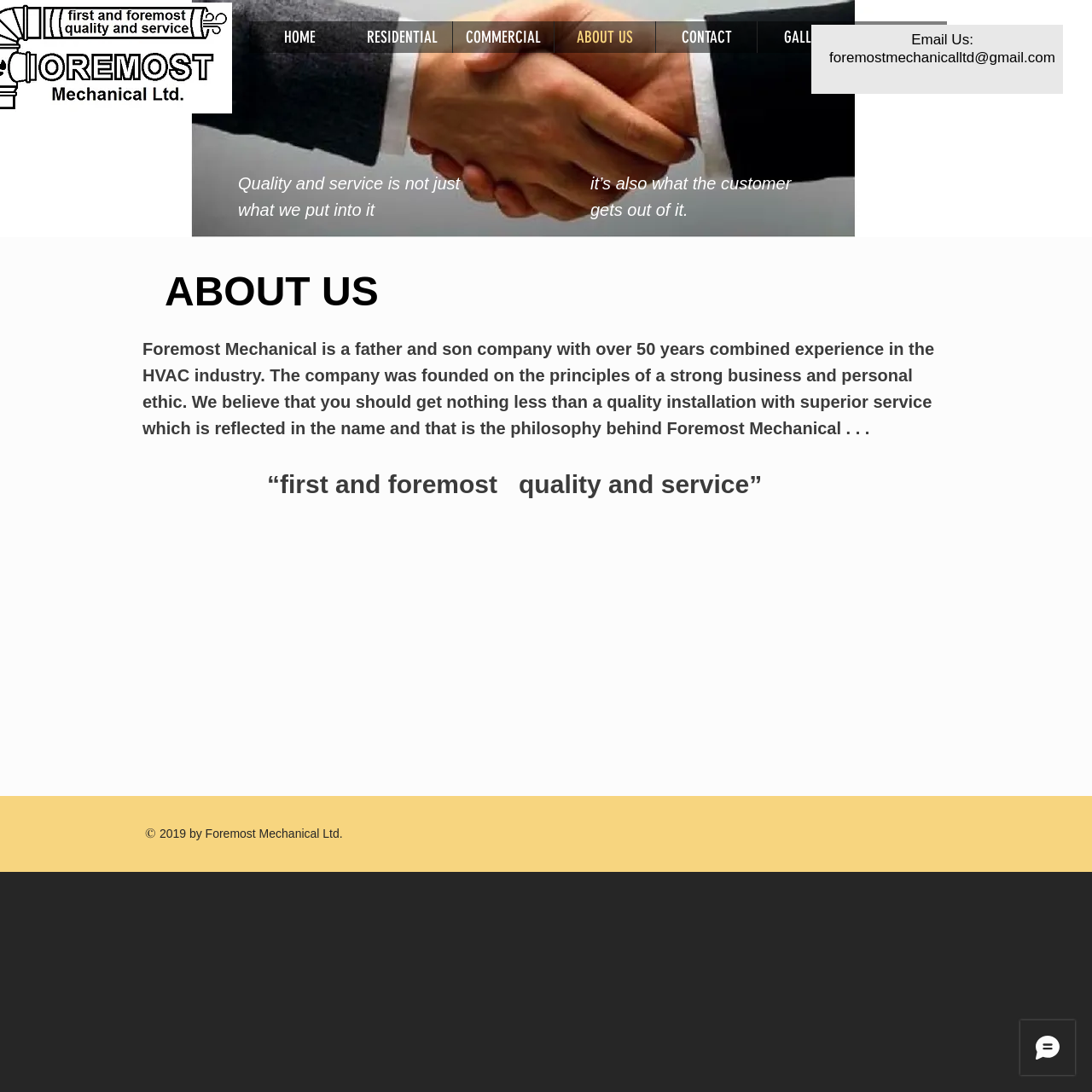Give a detailed account of the webpage's layout and content.

The webpage is about the "About Us" section of a company called Foremost Mechanical. At the top, there is a navigation menu with 6 links: "HOME", "RESIDENTIAL", "COMMERCIAL", "ABOUT US", "CONTACT", and "GALLERY". Below the navigation menu, there is a section with the company's mission statement, which is "Quality and service is not just what we put into it, it’s also what the customer gets out of it." 

On the left side of the page, there is a heading "ABOUT US" followed by a paragraph of text that describes the company's history and philosophy. The company is a father and son business with over 50 years of combined experience in the HVAC industry, founded on strong business and personal ethics. The text also mentions that the company's name reflects its philosophy of providing quality installations with superior service.

Below the company description, there is a quote "“first and foremost quality and service”" that emphasizes the company's commitment to its mission. 

On the top right side of the page, there is a section with the text "Email Us:" and a link to the company's email address. At the bottom of the page, there is a copyright notice "© 2019 by Foremost Mechanical Ltd." and a Wix Chat iframe at the bottom right corner.